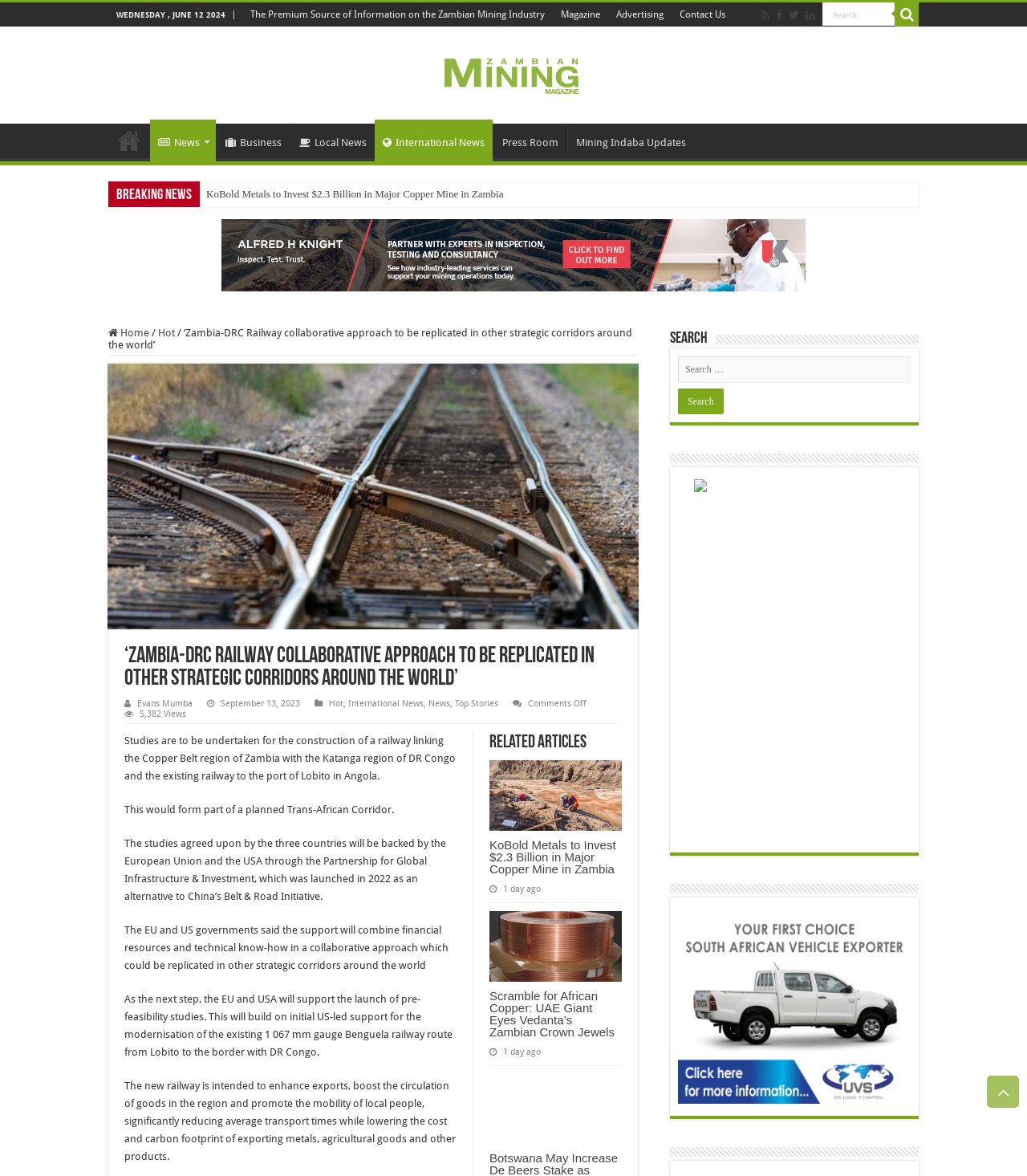Which organizations will support the launch of pre-feasibility studies?
Based on the image, please offer an in-depth response to the question.

The organizations that will support the launch of pre-feasibility studies can be determined by reading the static text 'The EU and US governments said the support will combine financial resources and technical know-how in a collaborative approach which could be replicated in other strategic corridors around the world' which mentions the EU and USA as the supporting organizations.